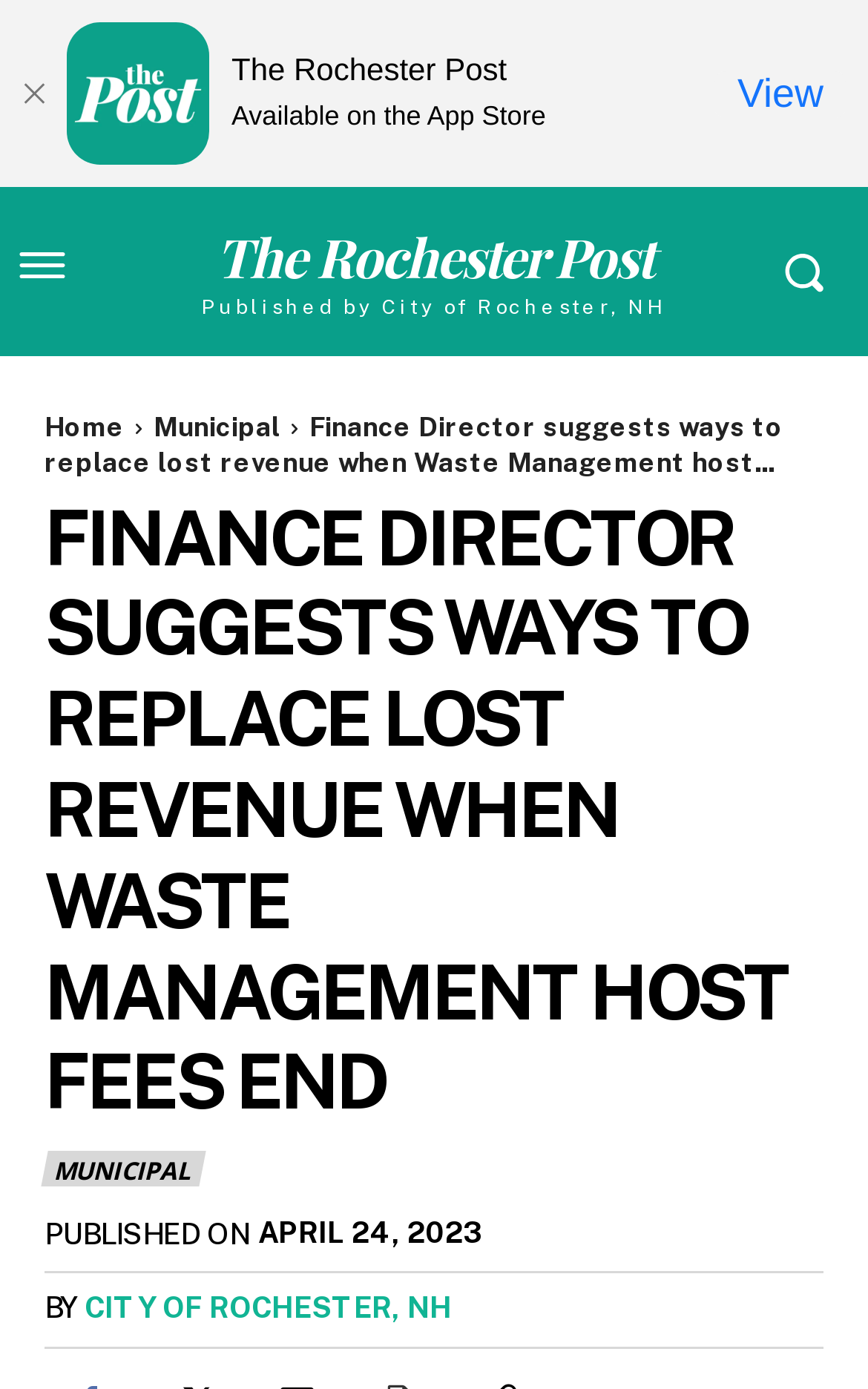Please locate the bounding box coordinates of the element that needs to be clicked to achieve the following instruction: "read the article". The coordinates should be four float numbers between 0 and 1, i.e., [left, top, right, bottom].

[0.051, 0.355, 0.949, 0.813]